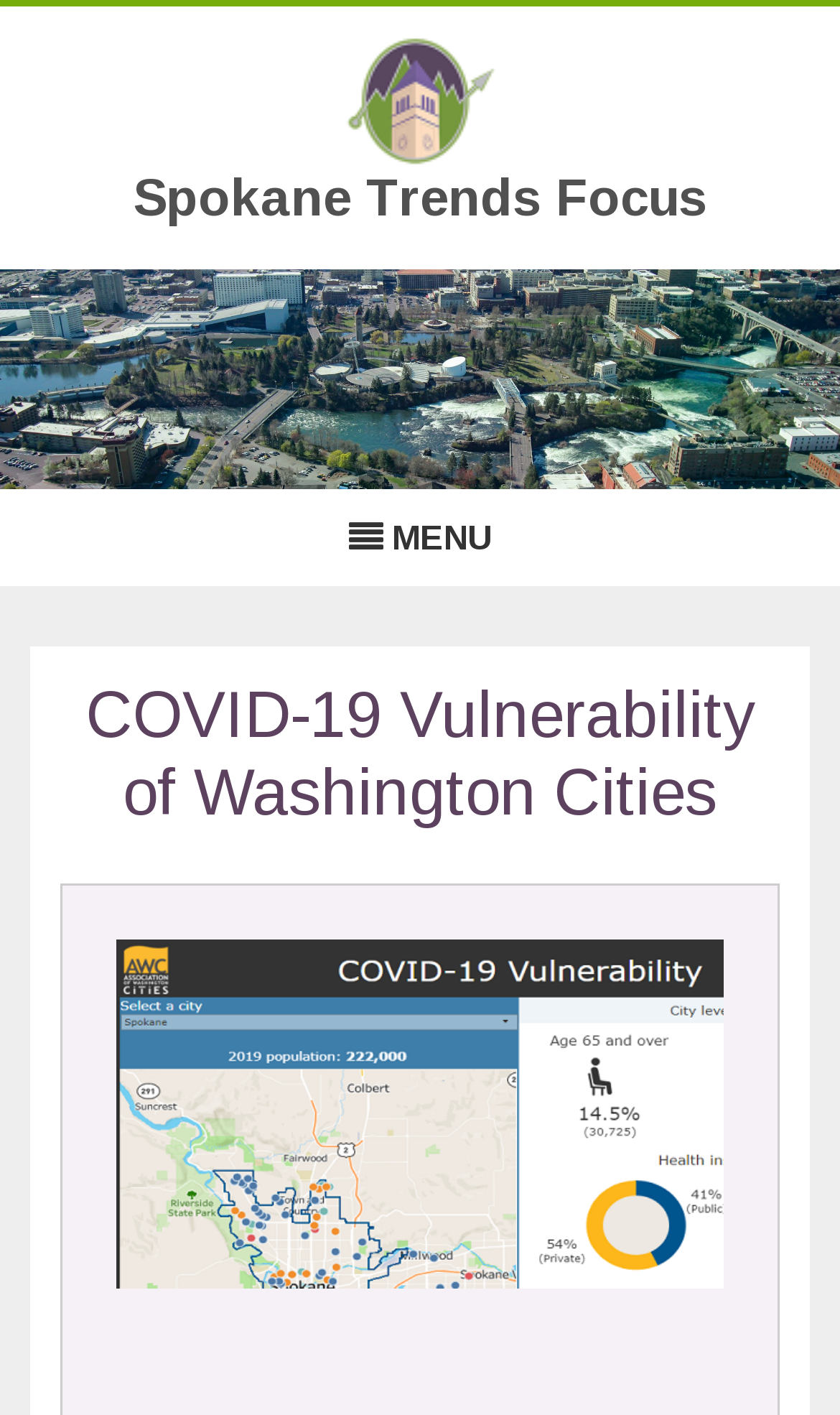Is there a figure on the webpage?
Look at the image and respond with a one-word or short phrase answer.

Yes